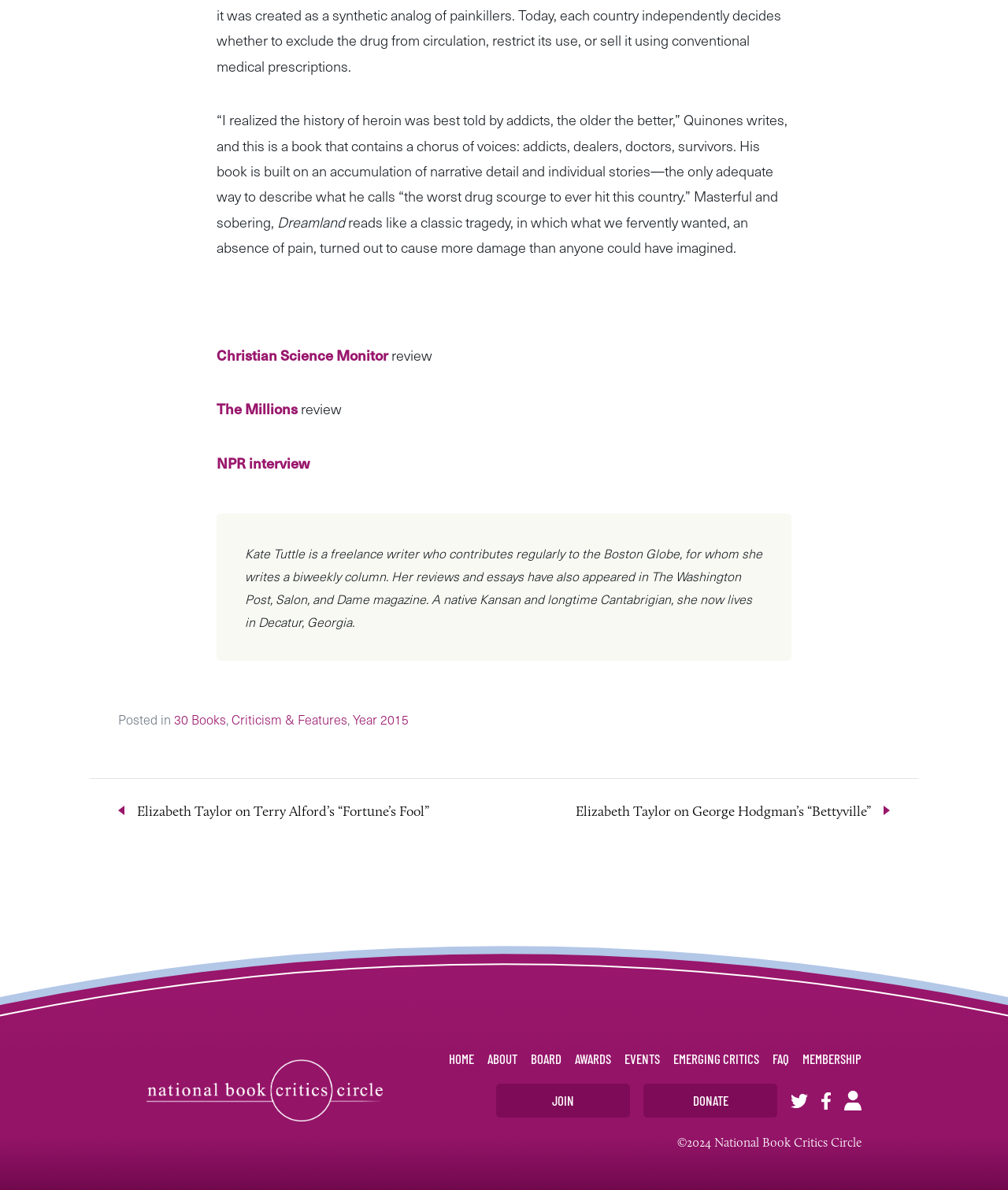Use one word or a short phrase to answer the question provided: 
What is the name of the freelance writer who contributes to the Boston Globe?

Kate Tuttle